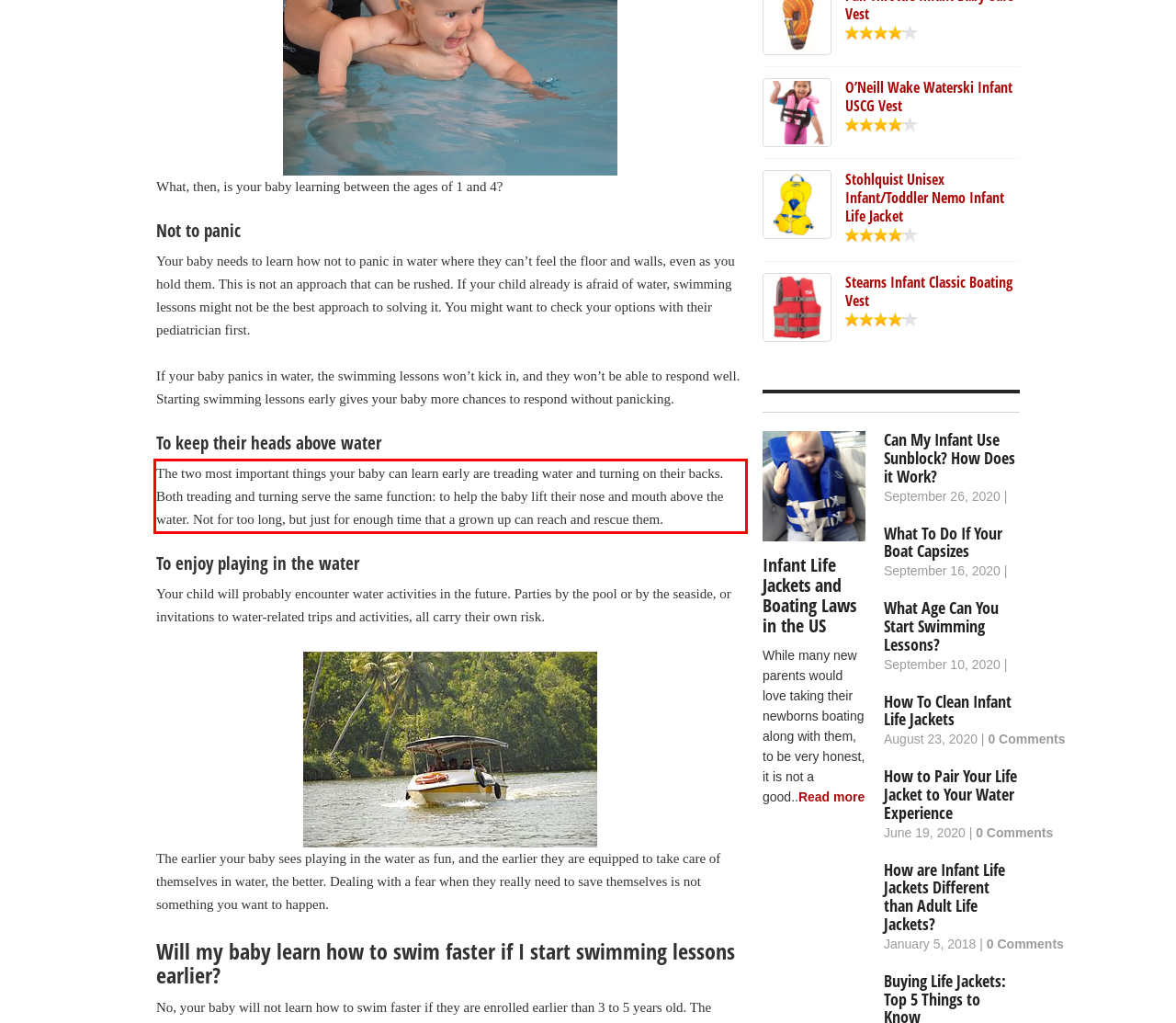Within the provided webpage screenshot, find the red rectangle bounding box and perform OCR to obtain the text content.

The two most important things your baby can learn early are treading water and turning on their backs. Both treading and turning serve the same function: to help the baby lift their nose and mouth above the water. Not for too long, but just for enough time that a grown up can reach and rescue them.